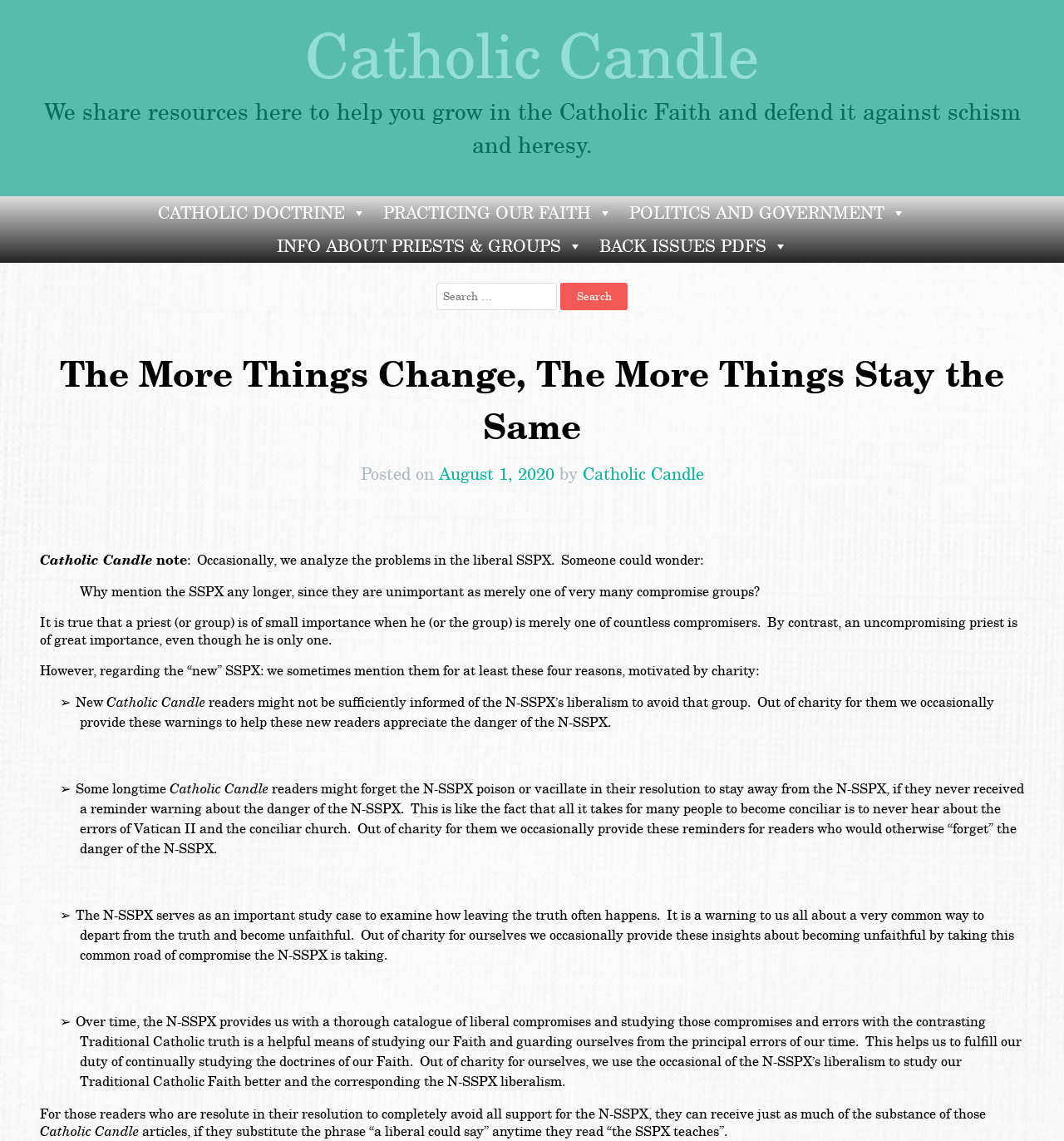Please specify the coordinates of the bounding box for the element that should be clicked to carry out this instruction: "Click the Contact Us button". The coordinates must be four float numbers between 0 and 1, formatted as [left, top, right, bottom].

None